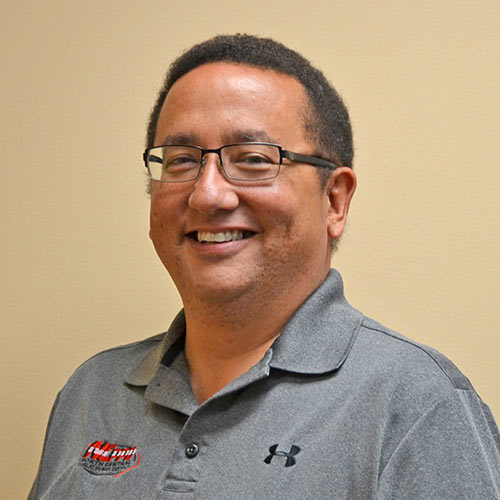How many customers does NCPPD serve?
Based on the visual details in the image, please answer the question thoroughly.

According to the caption, NCPPD serves over 6,670 customers across several counties, and Doyle Hazen is known for his leadership in ensuring the delivery of safe and reliable electricity to these customers.